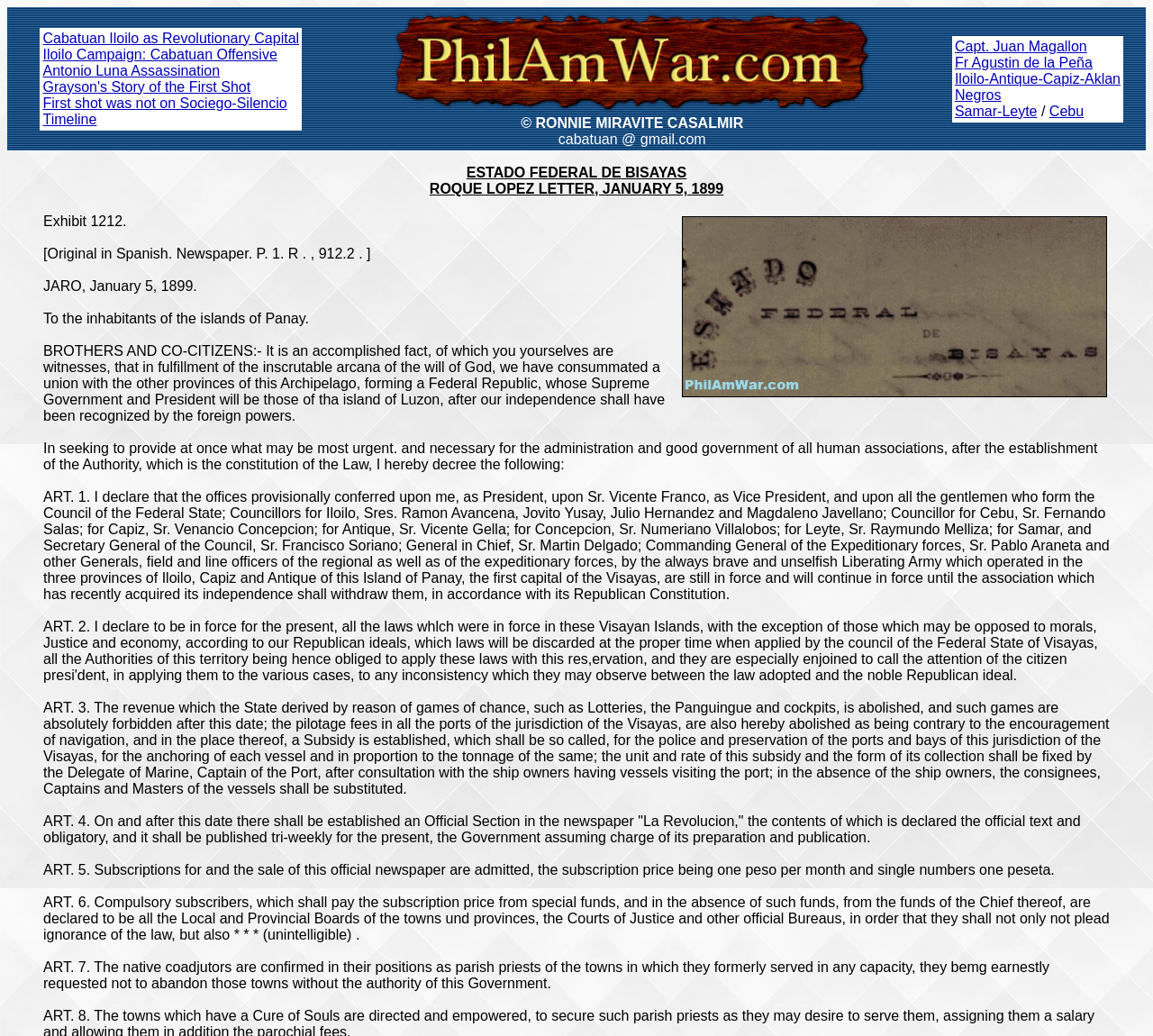Find the bounding box coordinates of the element to click in order to complete the given instruction: "Click on the link 'Cebu'."

[0.91, 0.1, 0.94, 0.114]